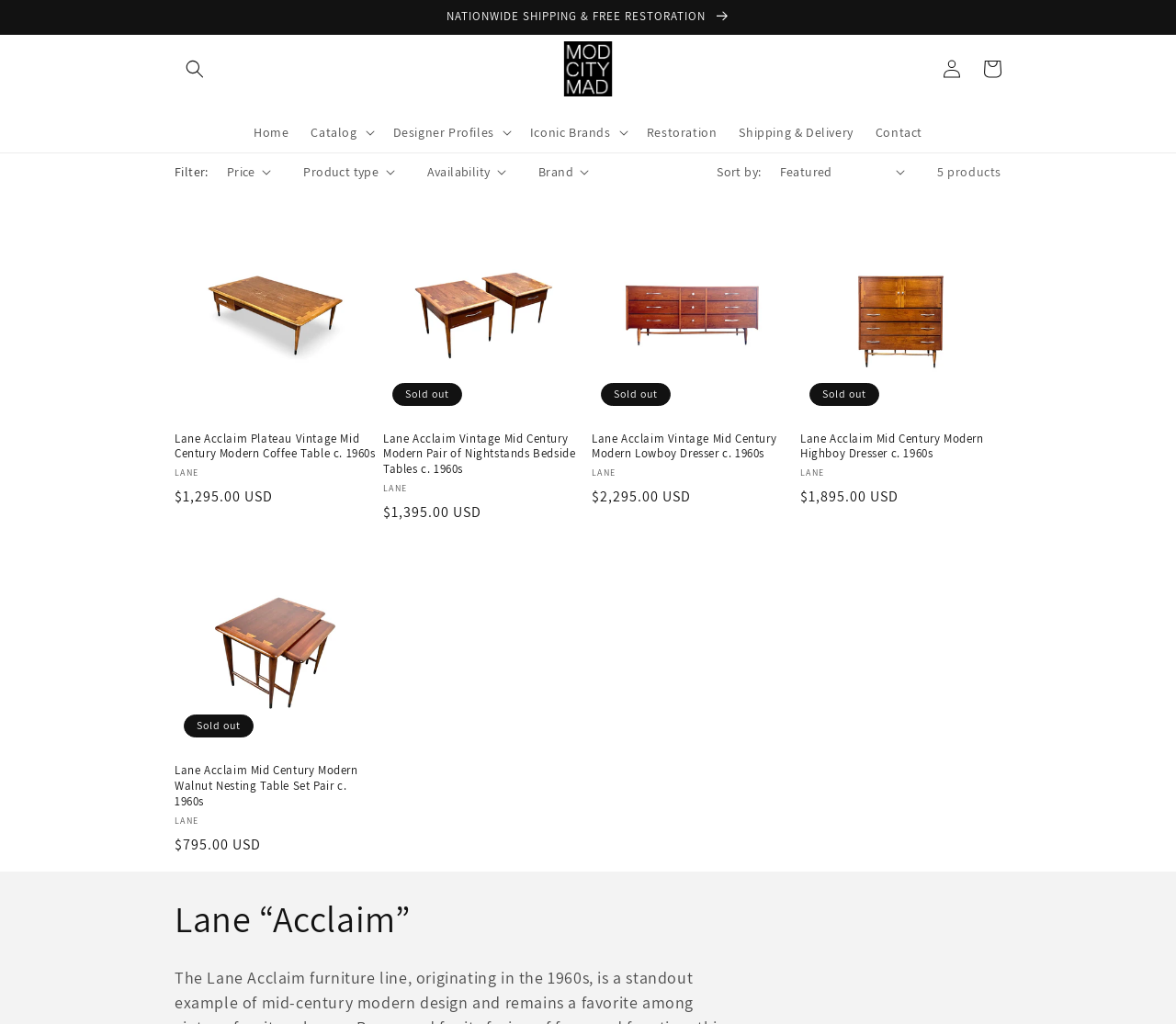Indicate the bounding box coordinates of the clickable region to achieve the following instruction: "Log in."

[0.792, 0.048, 0.827, 0.087]